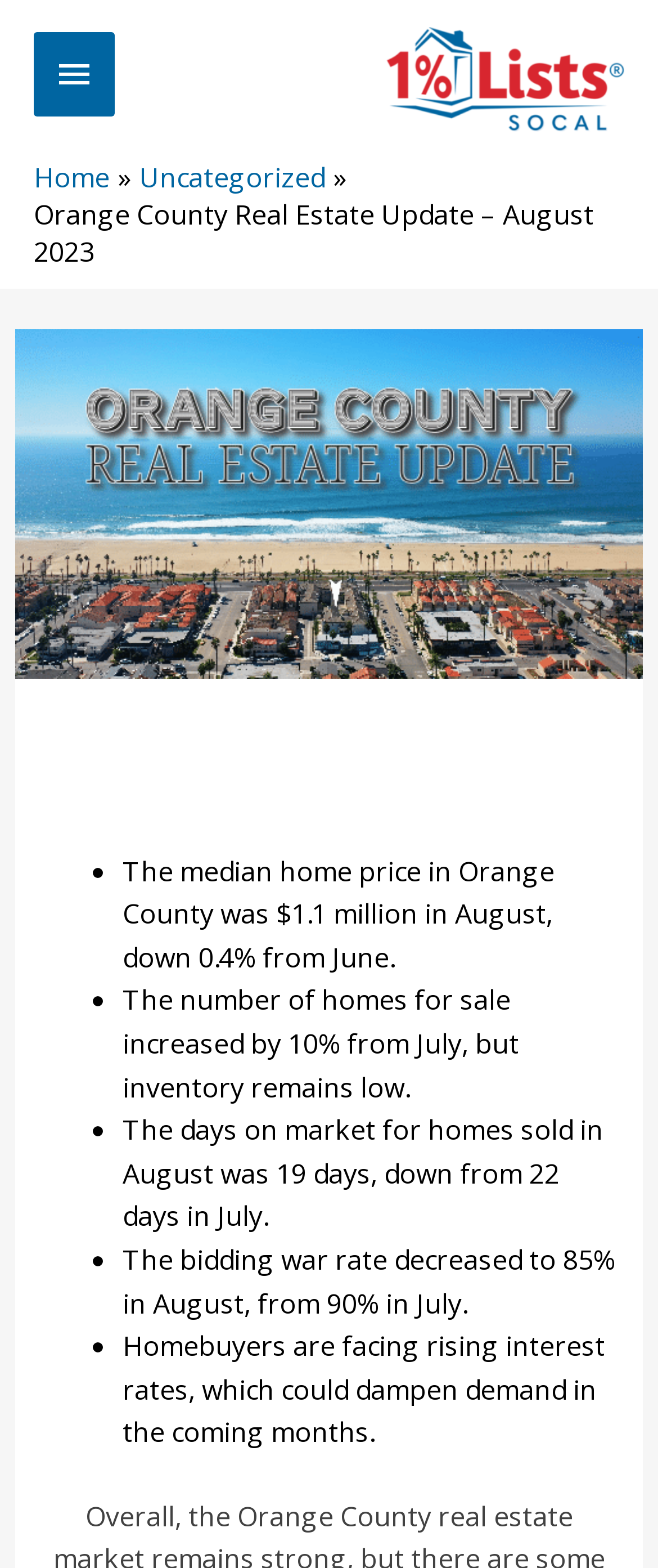What is the bidding war rate in August?
Based on the image, please offer an in-depth response to the question.

The bidding war rate in August can be found in the article's content, which states 'The bidding war rate decreased to 85% in August, from 90% in July.'